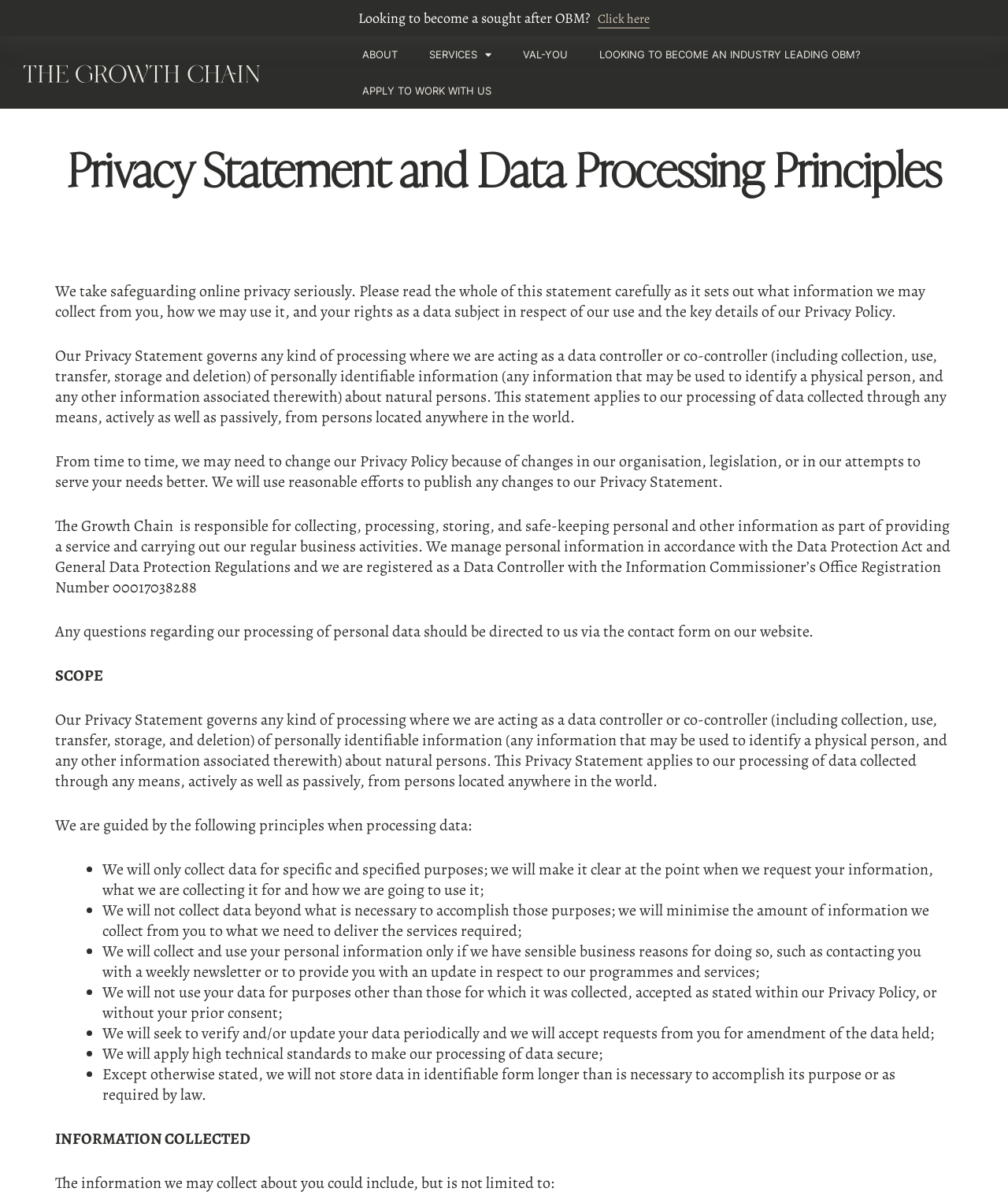How does The Growth Chain ensure data security?
Answer the question with a single word or phrase derived from the image.

High technical standards